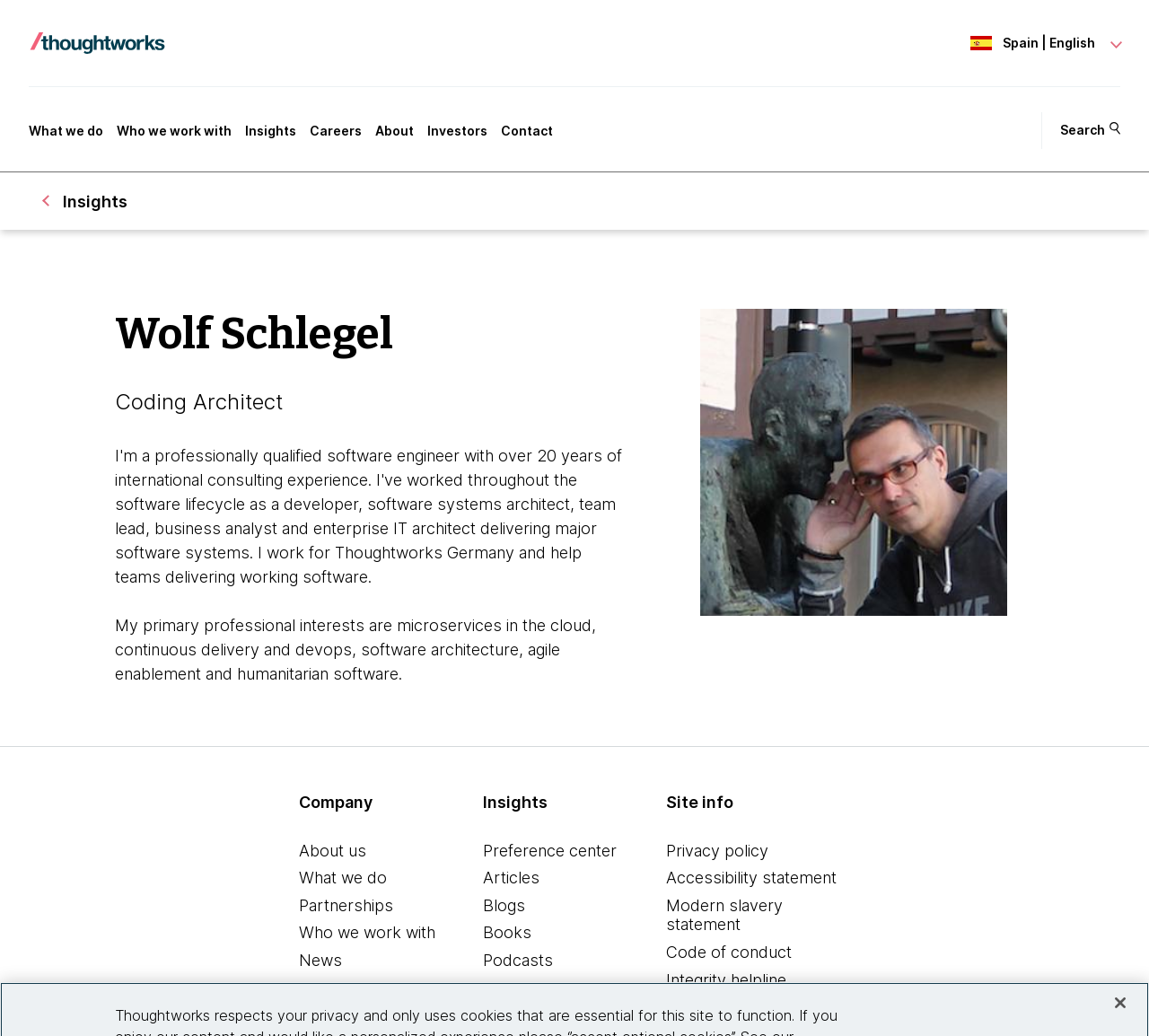What are the main categories on the navigation menu?
Please respond to the question with as much detail as possible.

I found the answer by looking at the navigation element with the text 'main menu' and its child link elements, which contain the main categories on the navigation menu.